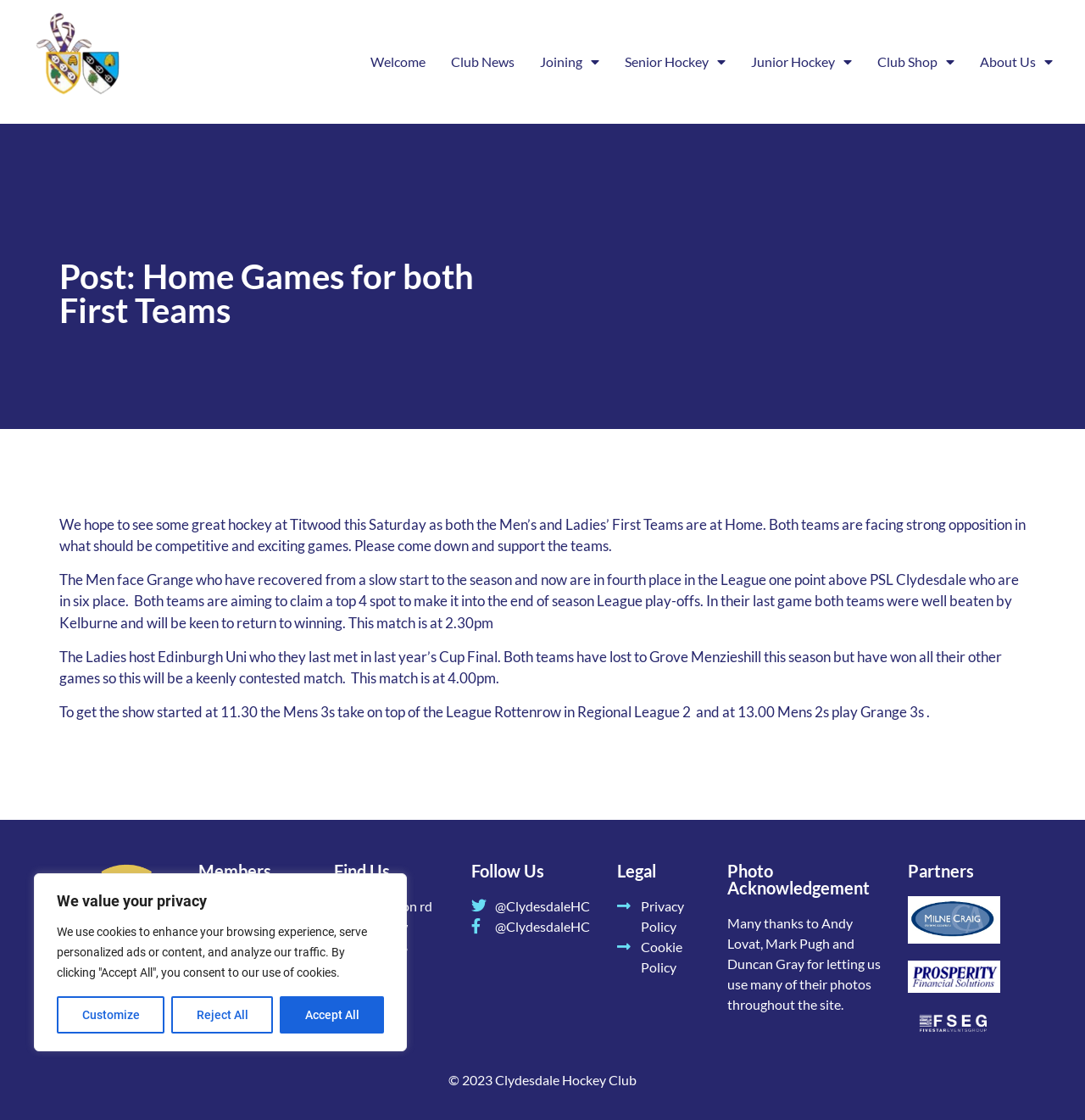What time does the Men's First Team play?
Provide a one-word or short-phrase answer based on the image.

2.30pm